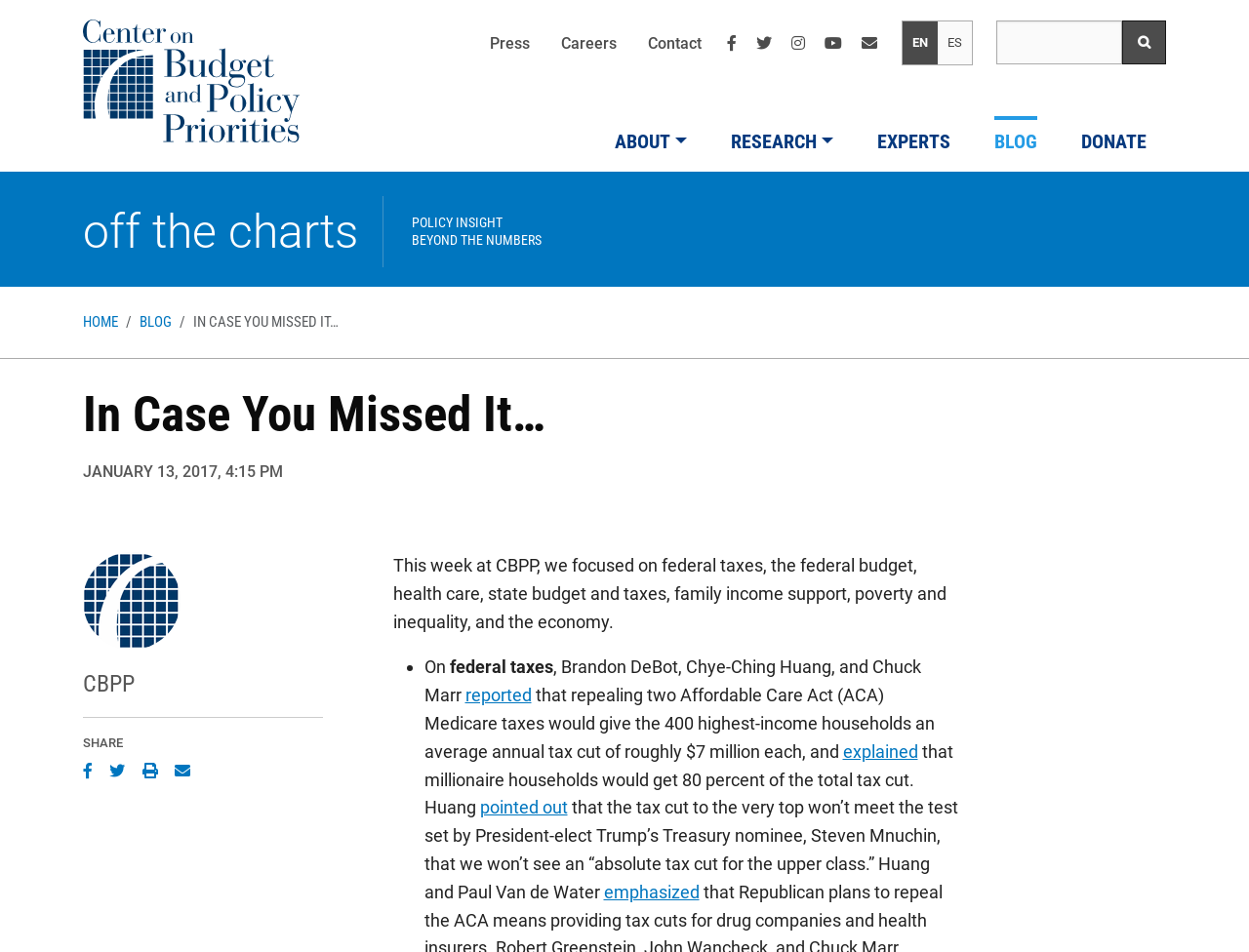Reply to the question with a brief word or phrase: What is the name of the organization?

CBPP